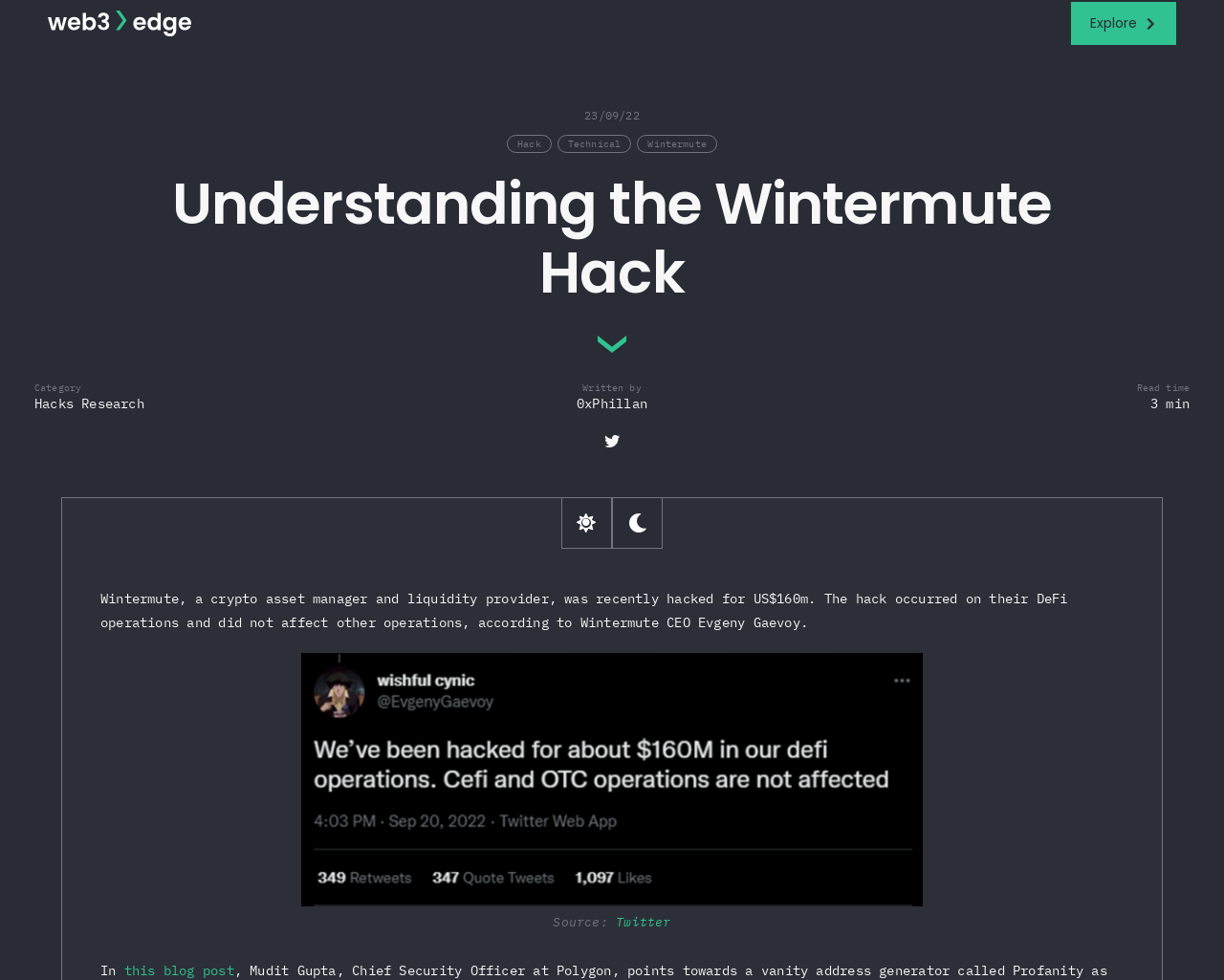Elaborate on the different components and information displayed on the webpage.

The webpage is about understanding the Wintermute hack, a crypto asset manager and liquidity provider that was recently hacked for $160m. At the top left corner, there is a Web3edge logo, and on the top right corner, there is a navigation menu with several links, including "Home", "About", "Fundamentals", "Guides", "Research", "Resources", and "Subscribe". 

Below the navigation menu, there is a progress bar and a date "23/09/22" displayed. Three links, "Hack", "Technical", and "Wintermute", are positioned horizontally, followed by a heading "Understanding the Wintermute Hack". 

To the right of the heading, there is an image. Below the image, there are two sections: one with category links "Hacks" and "Research", and another with the author's information, including a link to the author's Twitter profile. 

The main content of the webpage is a text block that describes the Wintermute hack, stating that it occurred on their DeFi operations and did not affect other operations. Below the text block, there are two buttons with icons. 

Further down, there is a figure with a link and a figcaption that includes a source link to Twitter. At the bottom of the page, there is a text "In" followed by a link to "this blog post".